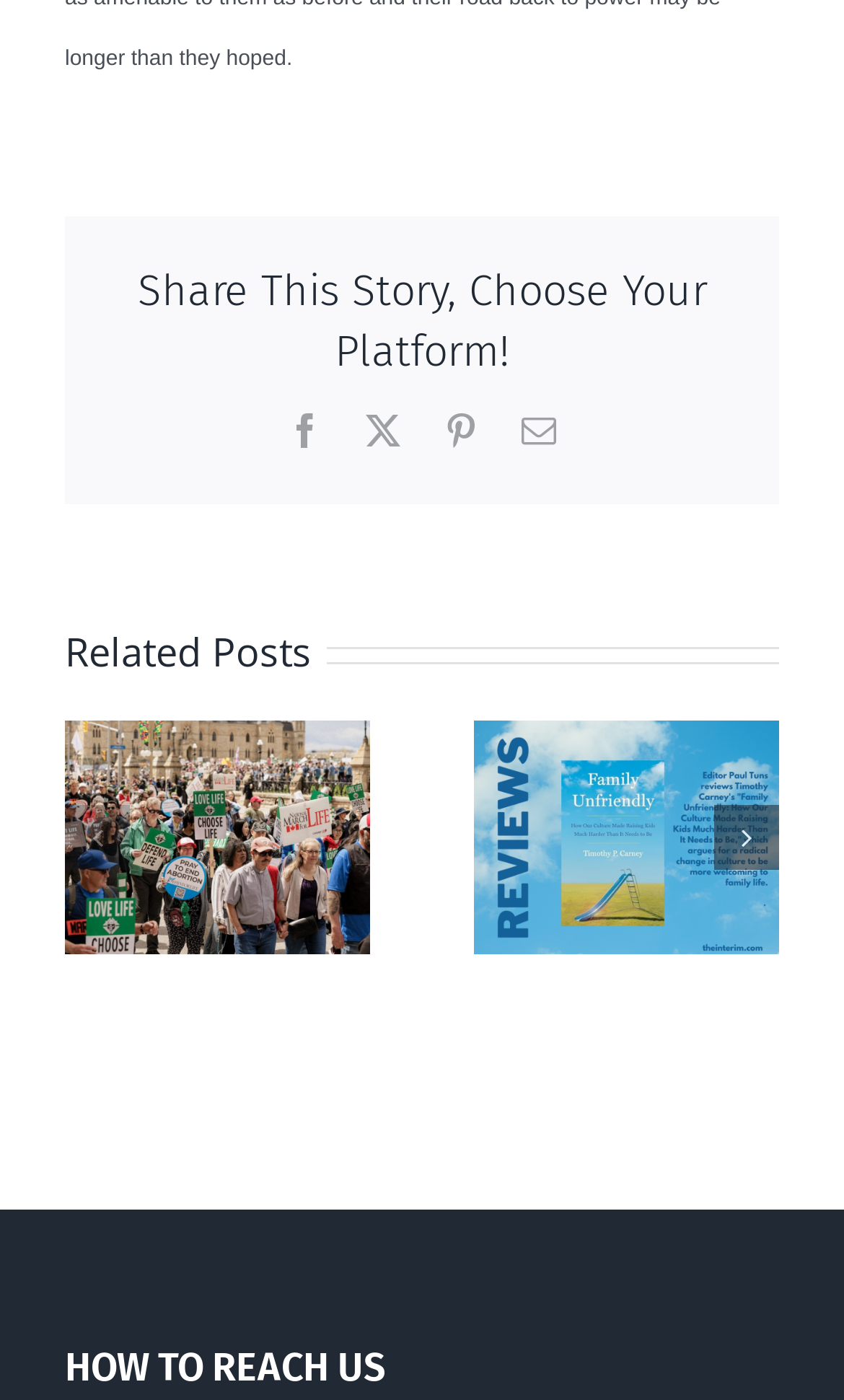Pinpoint the bounding box coordinates of the clickable element to carry out the following instruction: "Read 'Turning around the family unfriendly culture'."

[0.2, 0.515, 0.562, 0.682]